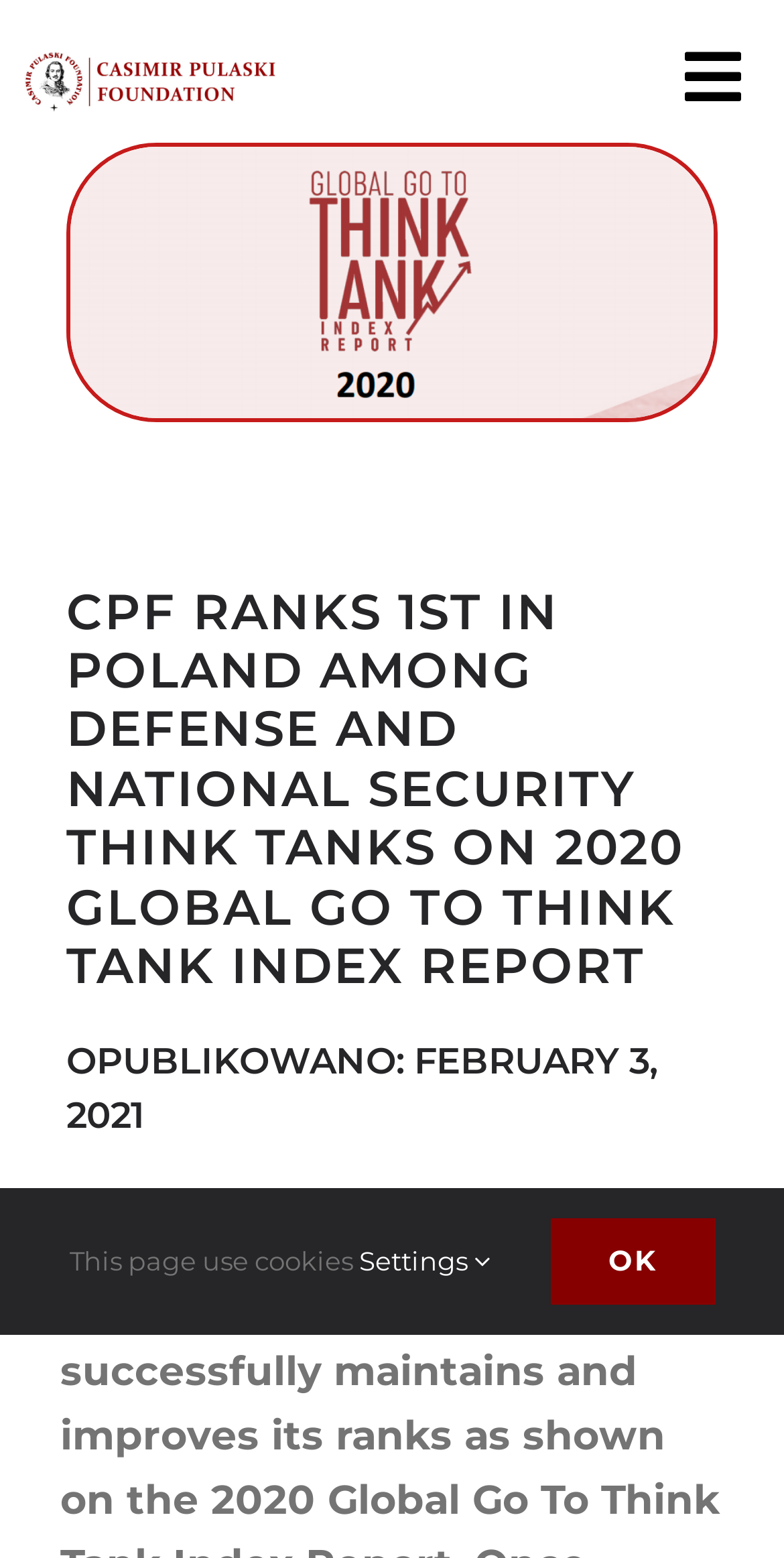Generate a comprehensive caption for the webpage you are viewing.

The webpage is about the Casimir Pulaski Foundation, a think tank that has achieved a high ranking in the 2020 Global Go To Think Tank Index Report. At the top left corner, there is a logo of the foundation. Below the logo, there is a main menu with several links, including "NEWS", "EXPERTS", "PUBLICATIONS", "WHAT WE DO", "WHO WE ARE", "CAREER", and "CONTACT". Each of these links has a corresponding button to open a submenu.

To the right of the main menu, there is a search bar with a search button and a placeholder text "Search for:". Below the search bar, there is a large image that takes up most of the width of the page. Above the image, there is a caption "Autor foto: Fundacja im. Kazimierza Pułaskiego".

The main content of the page is a news article with a heading "CPF RANKS 1ST IN POLAND AMONG DEFENSE AND NATIONAL SECURITY THINK TANKS ON 2020 GLOBAL GO TO THINK TANK INDEX REPORT". The article also has a subheading "OPUBLIKOWANO: FEBRUARY 3, 2021".

At the bottom of the page, there is a notification about the use of cookies, with a link to "Settings" and a button to "OK".